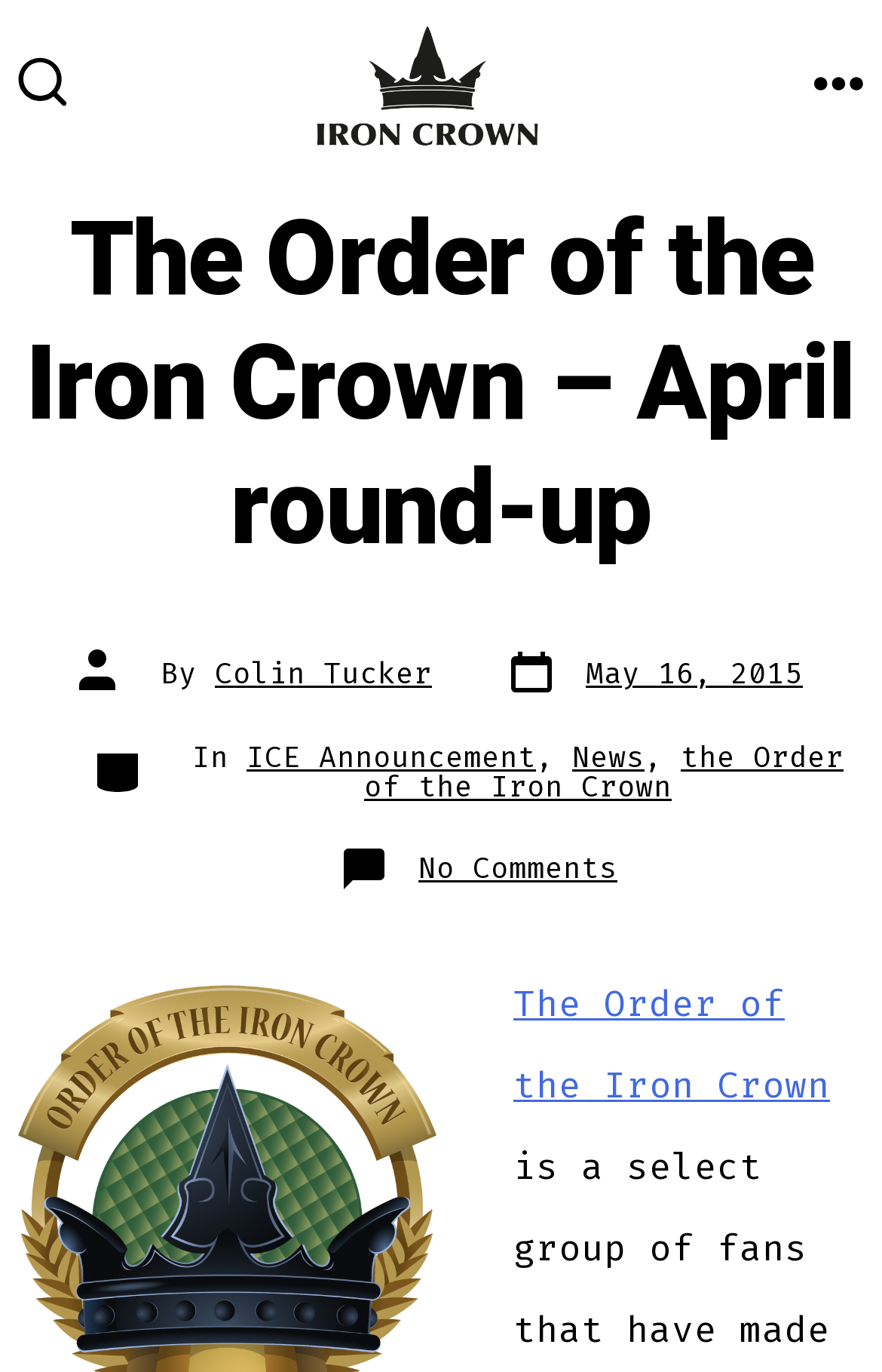Can you provide the bounding box coordinates for the element that should be clicked to implement the instruction: "Visit the Order of the Iron Crown page"?

[0.582, 0.714, 0.941, 0.808]